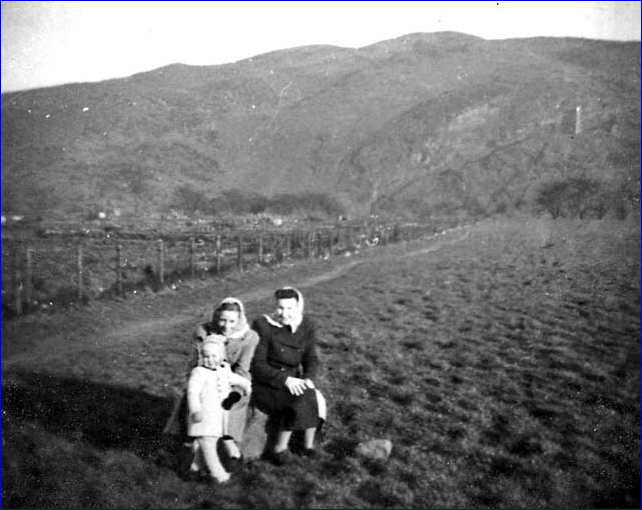What is visible in the background of the image?
Carefully analyze the image and provide a thorough answer to the question.

According to the caption, the allotments can be seen in the background of the image, which symbolizes the community and life of that period in Edinburgh.